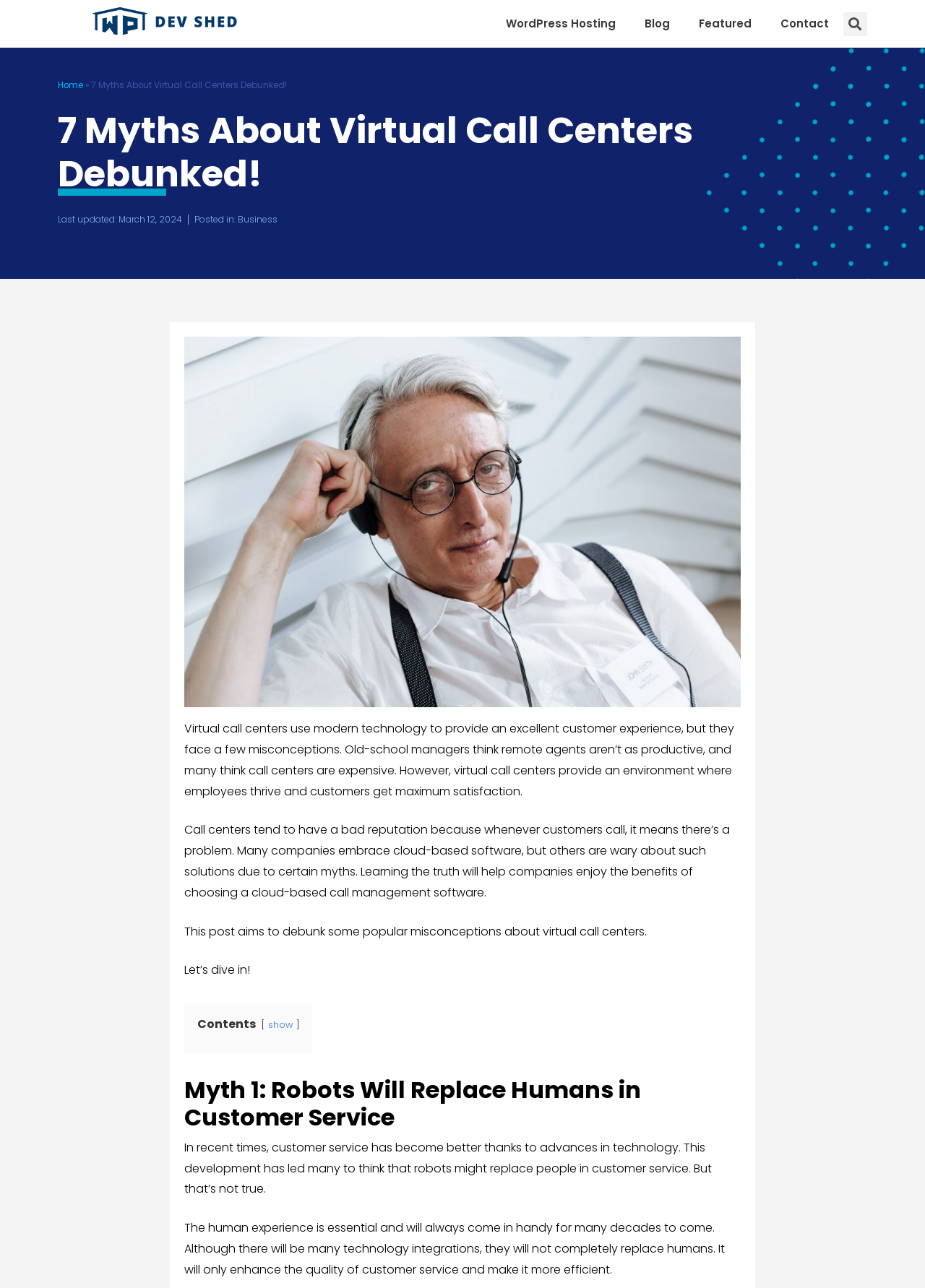Write an elaborate caption that captures the essence of the webpage.

The webpage is about debunking myths about virtual call centers. At the top, there are several links to other pages, including "WordPress Hosting", "Blog", "Featured", and "Contact", aligned horizontally. Next to these links, there is a search bar. Below the links, there is a navigation section with breadcrumbs, showing the current page's title, "7 Myths About Virtual Call Centers Debunked!", and a link to the "Home" page.

The main content of the page starts with a heading that repeats the title, followed by a text indicating the last update date, "March 12, 2024". Below this, there is a category label, "Posted in:", with a link to the "Business" category.

On the left side of the page, there is a large image, taking up about half of the page's width. The image is accompanied by a link to the image source, "pexels ron lach 8691822".

To the right of the image, there are three paragraphs of text. The first paragraph introduces the topic, explaining that virtual call centers face misconceptions about their productivity and cost. The second paragraph explains that call centers have a bad reputation due to customers calling to report problems, but cloud-based software can provide benefits. The third paragraph states the purpose of the post, which is to debunk myths about virtual call centers.

Below the paragraphs, there is a heading, "Contents", followed by a link to show the contents. The main content of the page then continues with a series of sections, each debunking a myth about virtual call centers. The first section is titled "Myth 1: Robots Will Replace Humans in Customer Service", and it consists of two paragraphs explaining that technology will enhance customer service, but not replace humans.